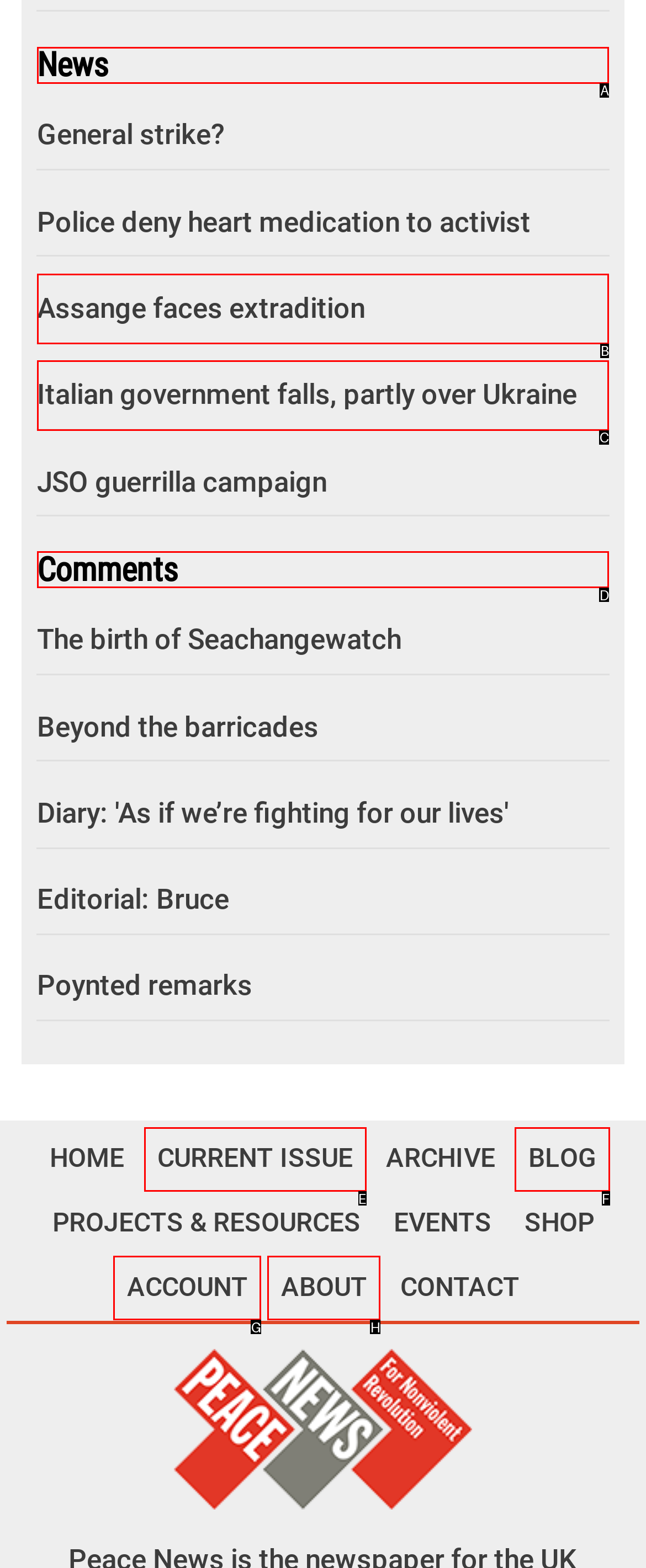Determine which option you need to click to execute the following task: Visit the blog. Provide your answer as a single letter.

F